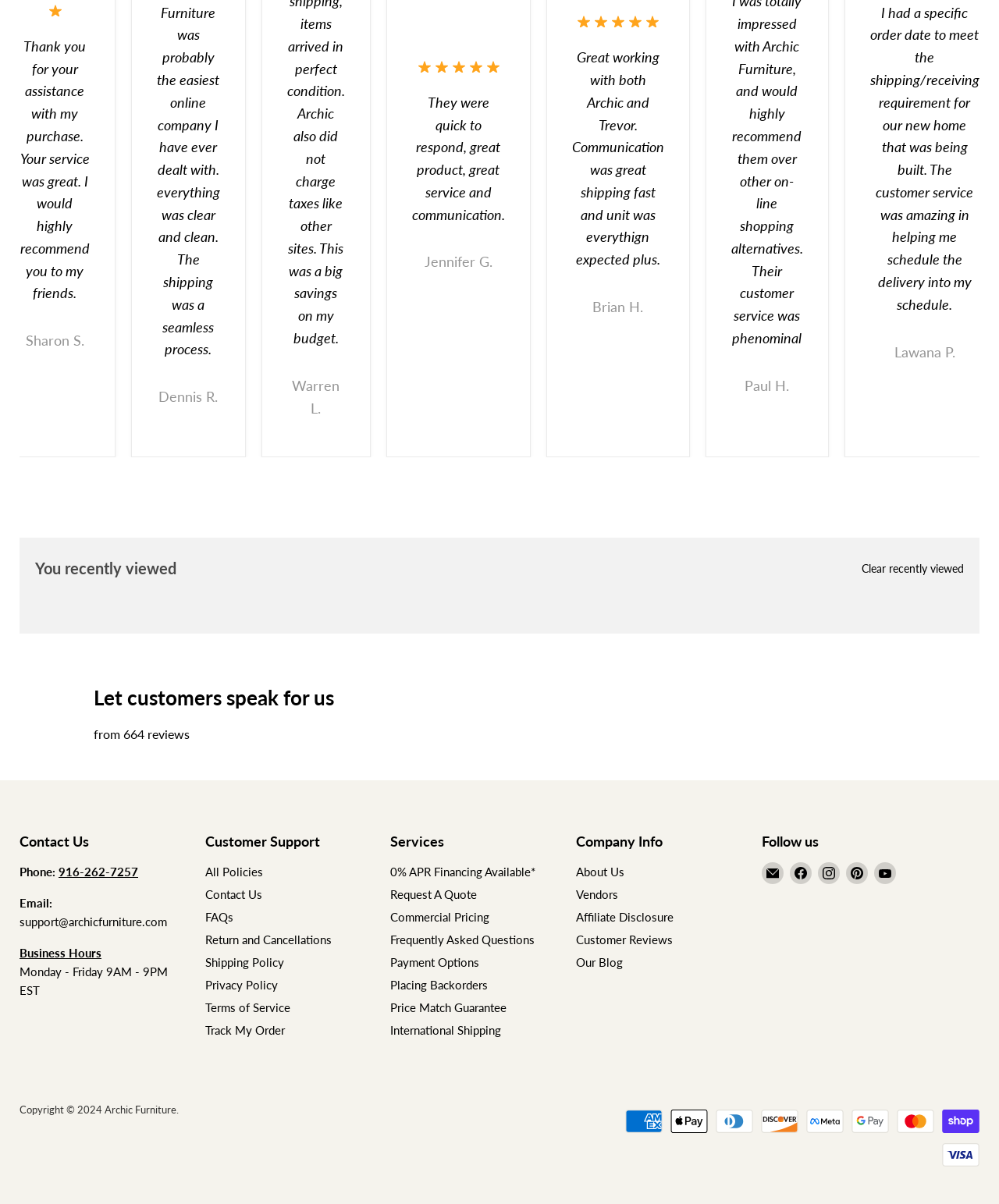Show me the bounding box coordinates of the clickable region to achieve the task as per the instruction: "Click the 'Home' link".

None